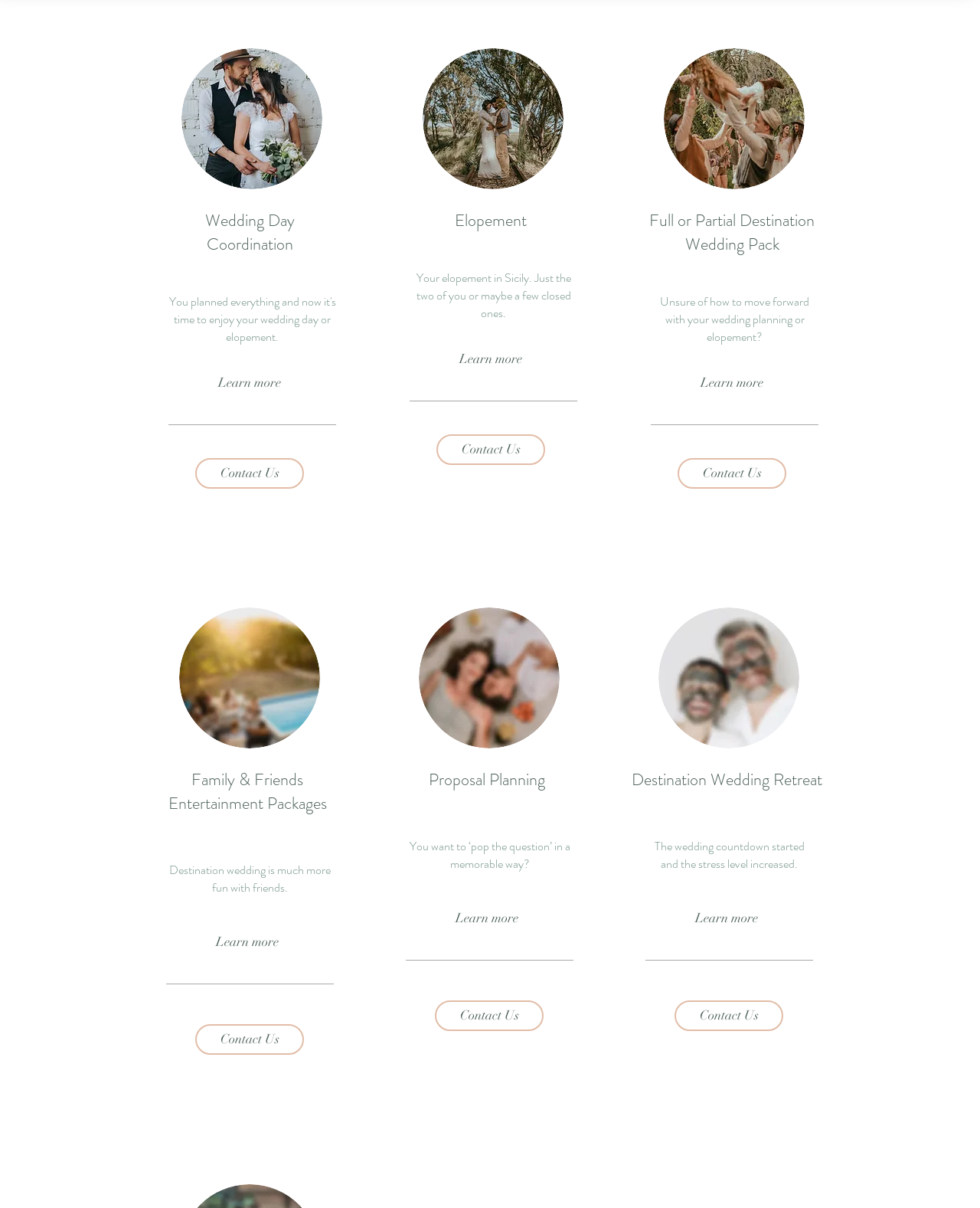Carefully observe the image and respond to the question with a detailed answer:
What is the theme of the third service?

By analyzing the webpage, I can see that the third service is 'Unique mini wedding in Sicily', which is indicated by the image and description provided.